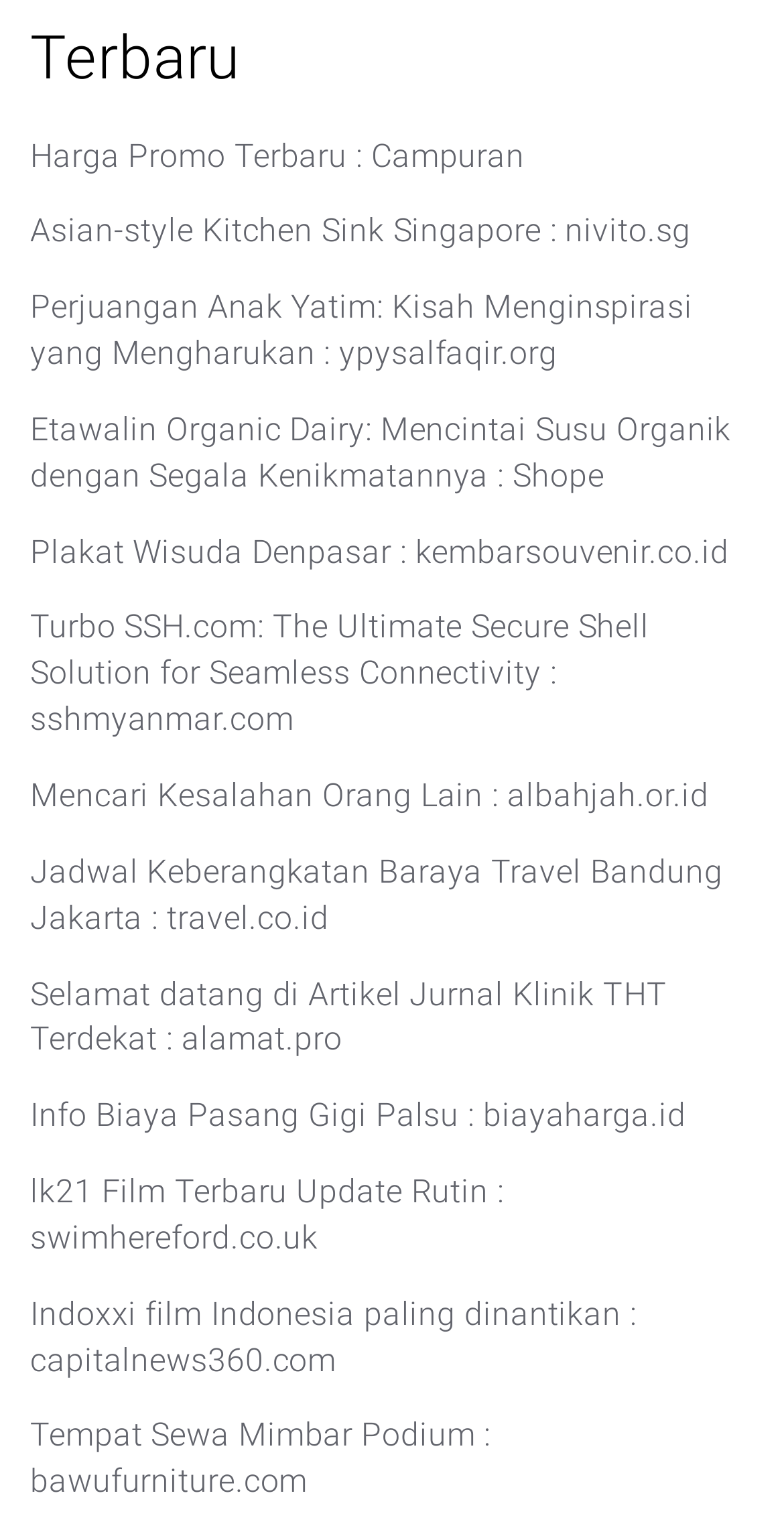Are all links in English?
Using the visual information, answer the question in a single word or phrase.

No